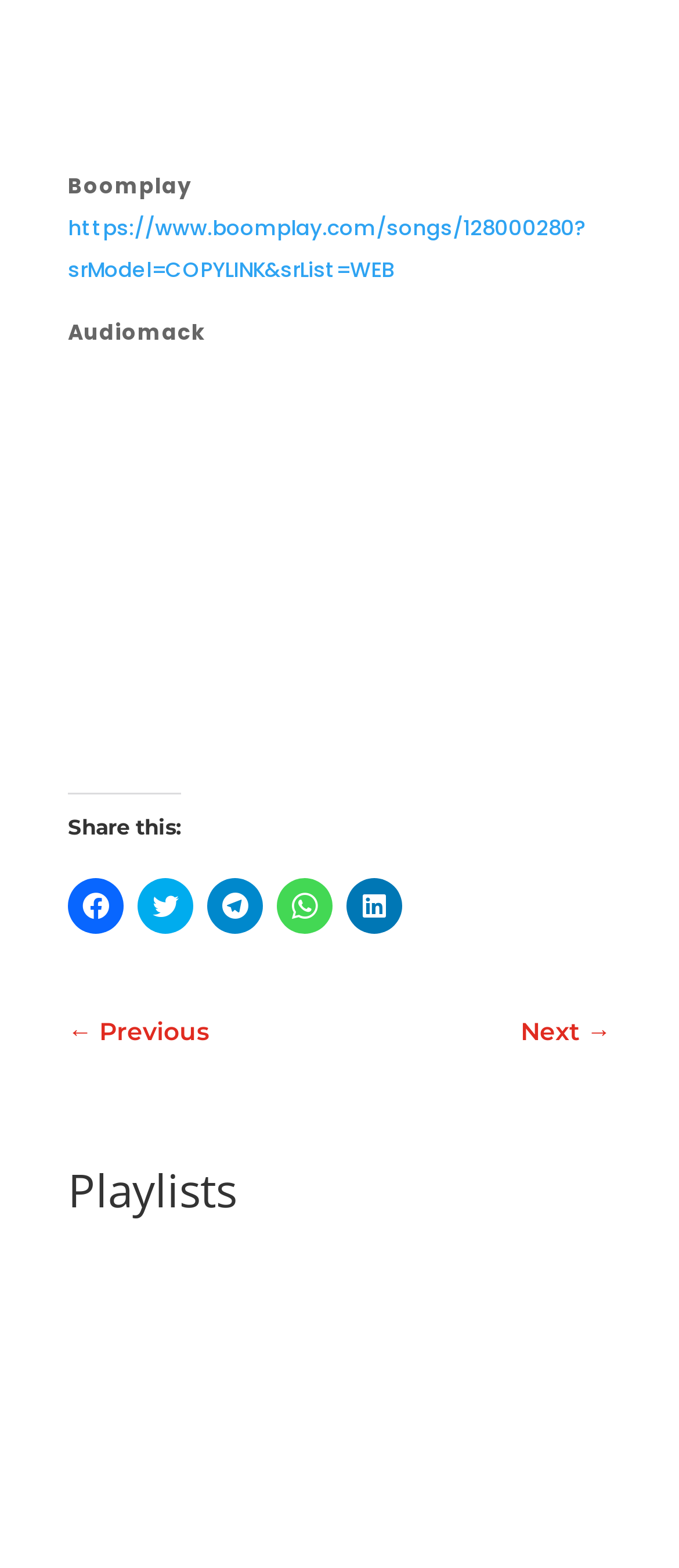Find the bounding box coordinates for the area you need to click to carry out the instruction: "View playlists". The coordinates should be four float numbers between 0 and 1, indicated as [left, top, right, bottom].

[0.1, 0.744, 0.9, 0.784]